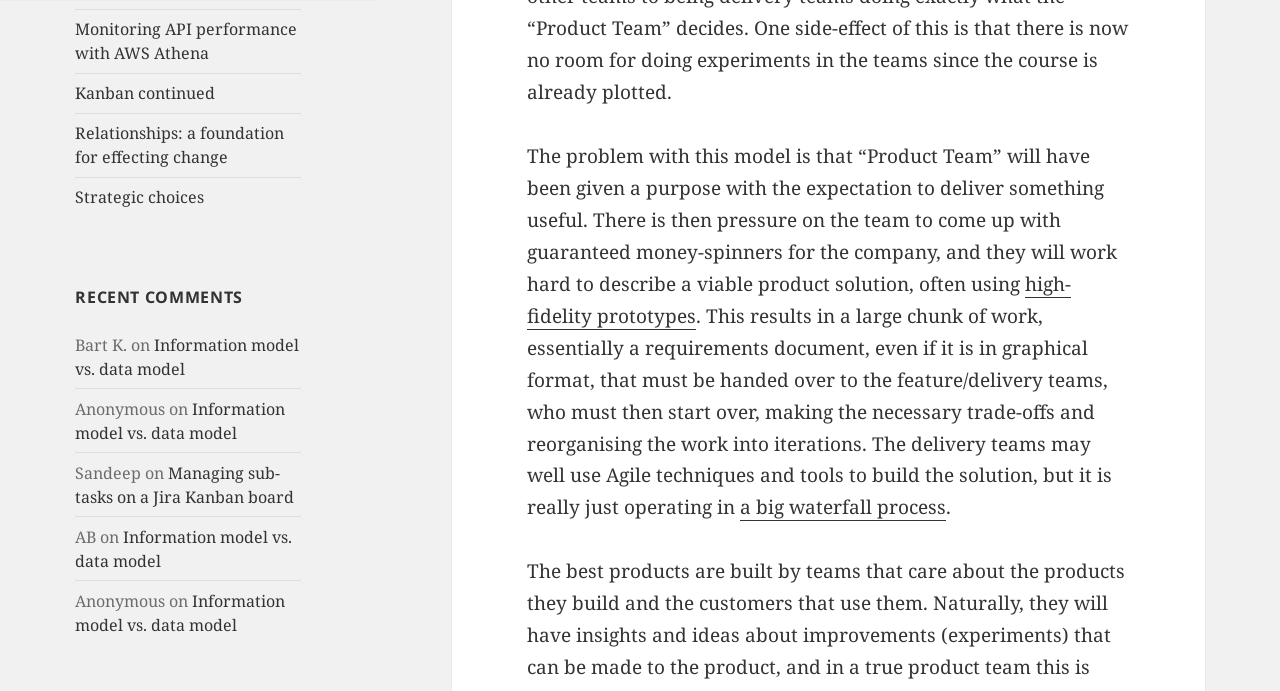Review the image closely and give a comprehensive answer to the question: What is the term used to describe the process of handing over a large chunk of work to delivery teams?

I read the paragraph that mentions 'high-fidelity prototypes' and found the phrase 'a big waterfall process', which suggests that the term 'waterfall process' is used to describe the process of handing over a large chunk of work to delivery teams.